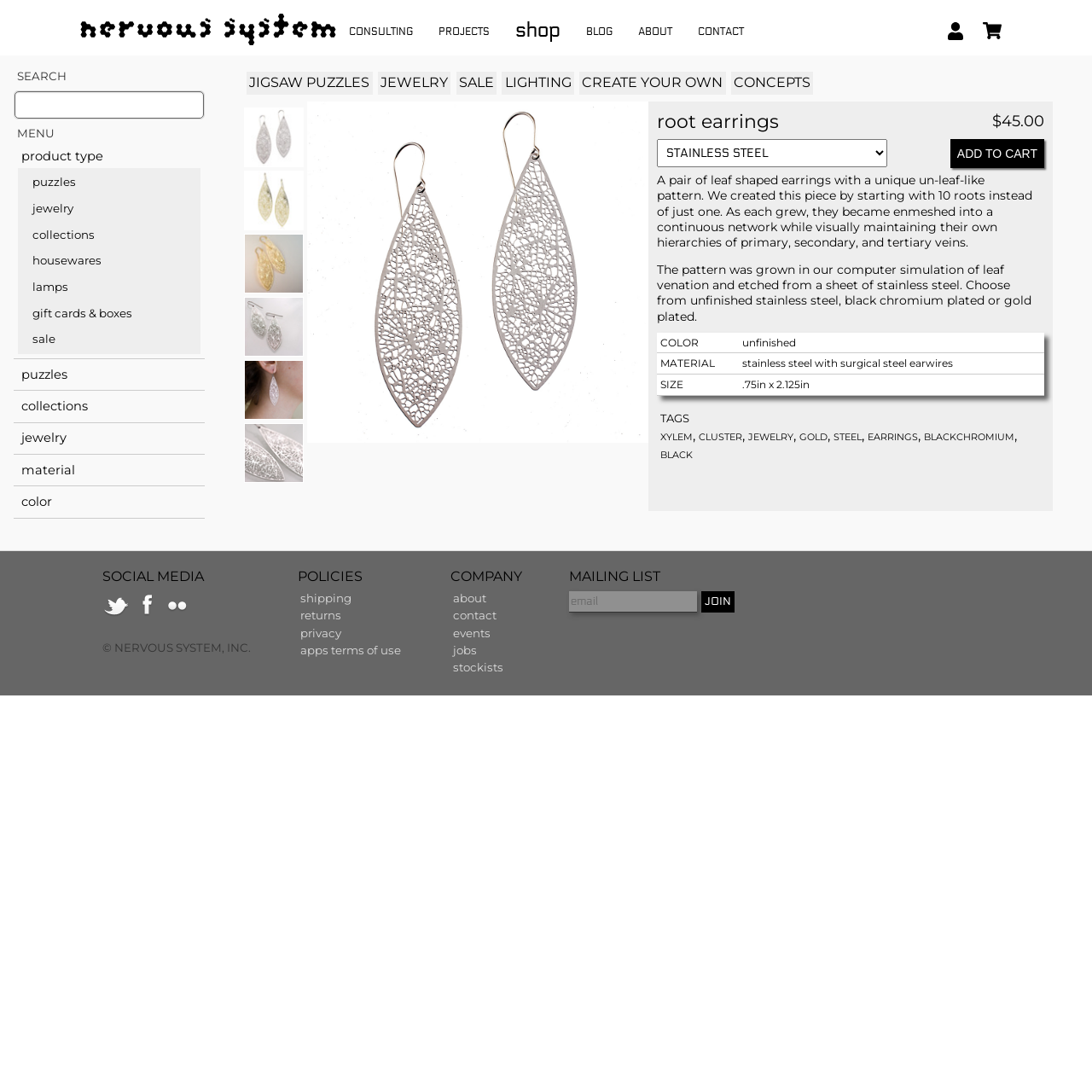Identify the bounding box coordinates of the clickable section necessary to follow the following instruction: "Select a material for the earrings". The coordinates should be presented as four float numbers from 0 to 1, i.e., [left, top, right, bottom].

[0.602, 0.127, 0.812, 0.153]